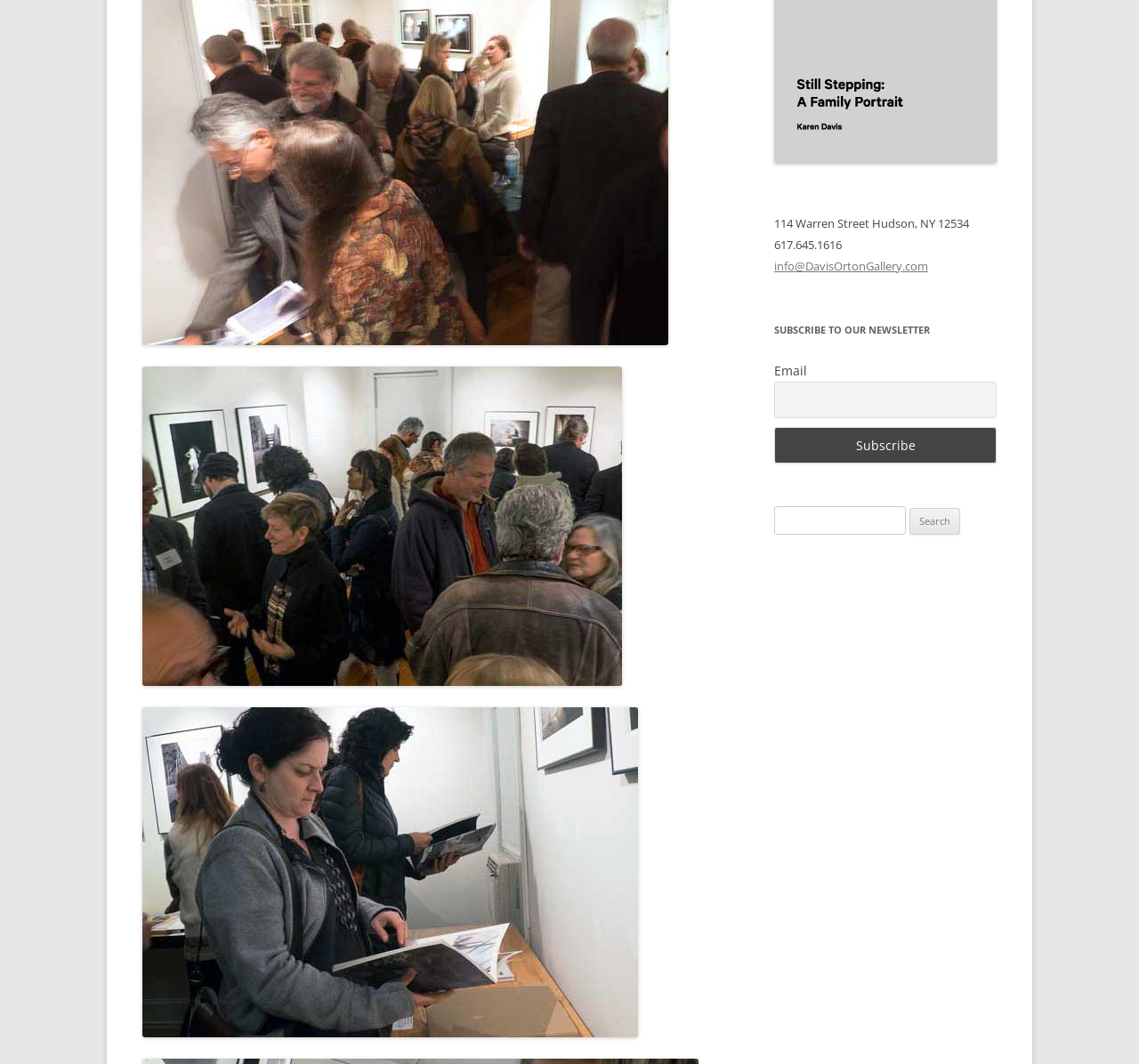Provide the bounding box for the UI element matching this description: "parent_node: Email name="ne"".

[0.68, 0.357, 0.875, 0.389]